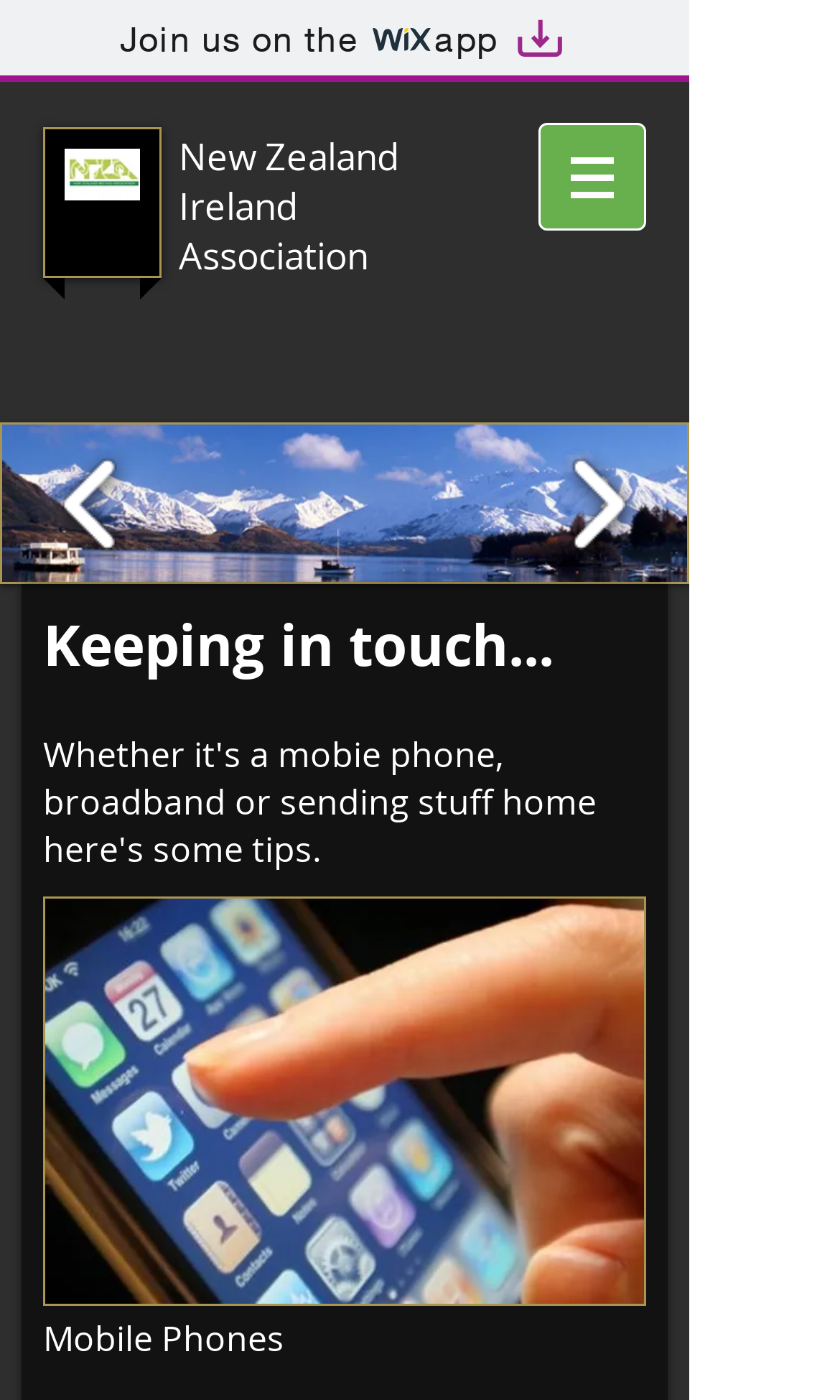What is the image description below the heading 'Keeping in touch...'?
Answer briefly with a single word or phrase based on the image.

IphonePersonUsing_large.jpg